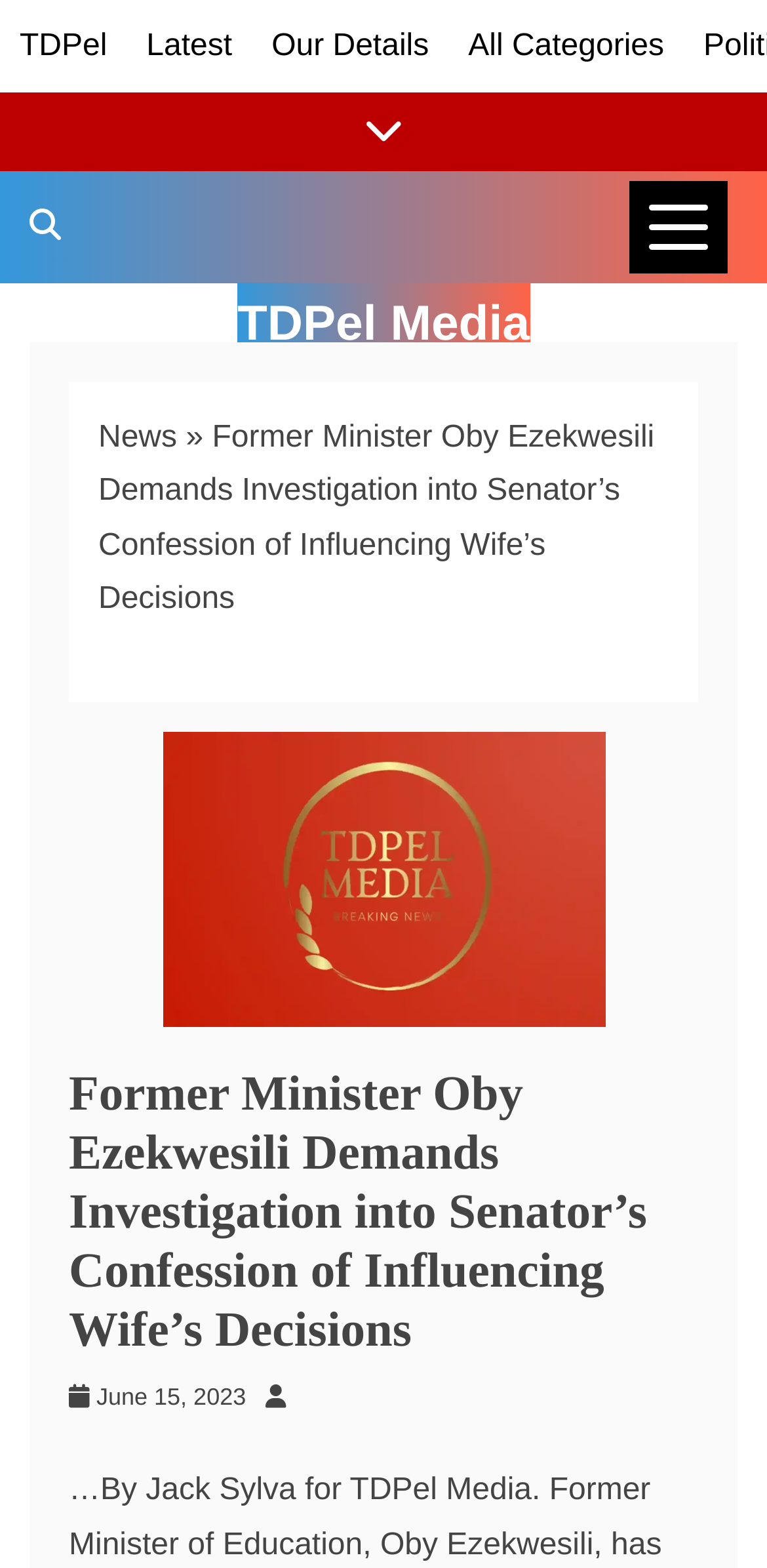Please provide a one-word or phrase answer to the question: 
Is the news categories button expanded?

False